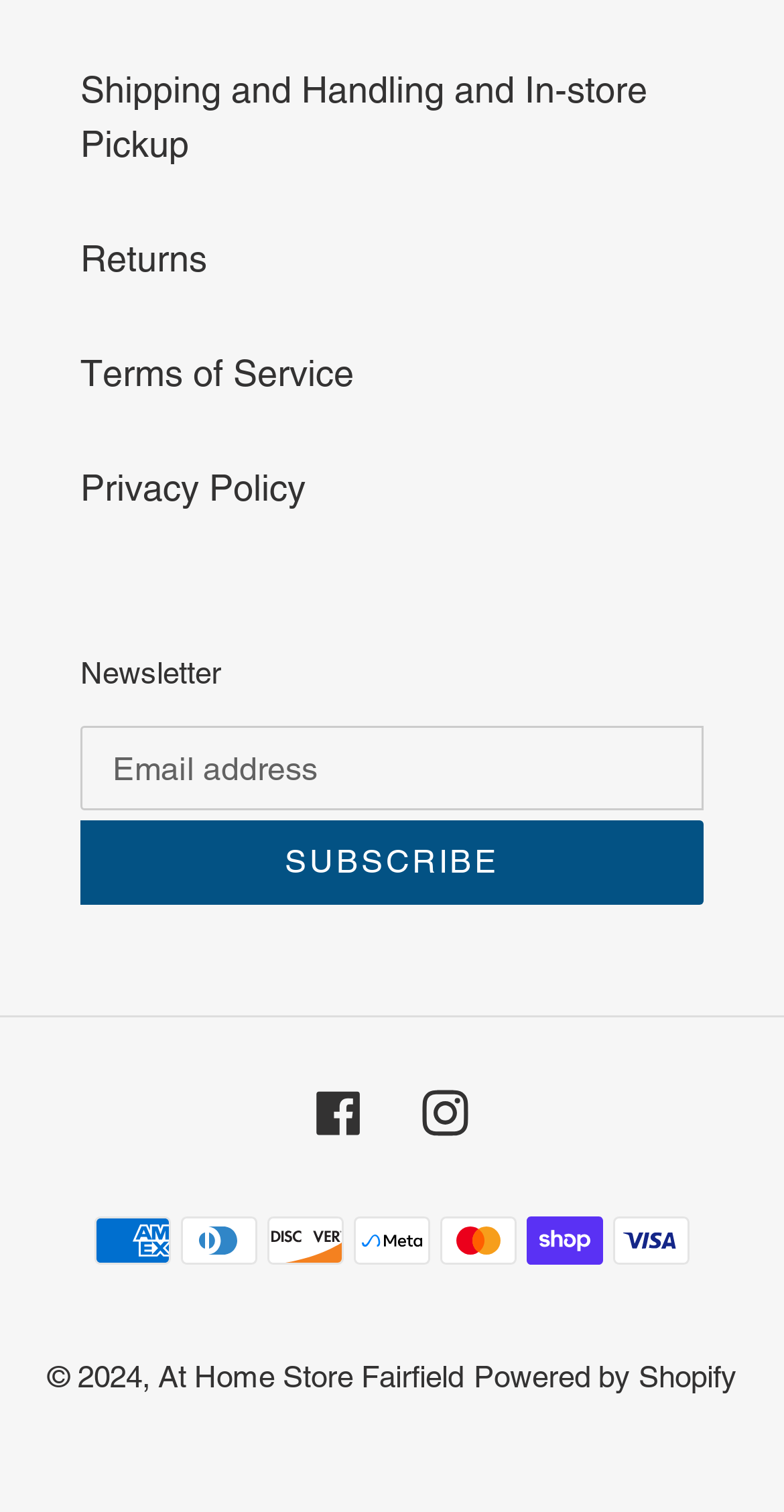Using the given description, provide the bounding box coordinates formatted as (top-left x, top-left y, bottom-right x, bottom-right y), with all values being floating point numbers between 0 and 1. Description: About

None